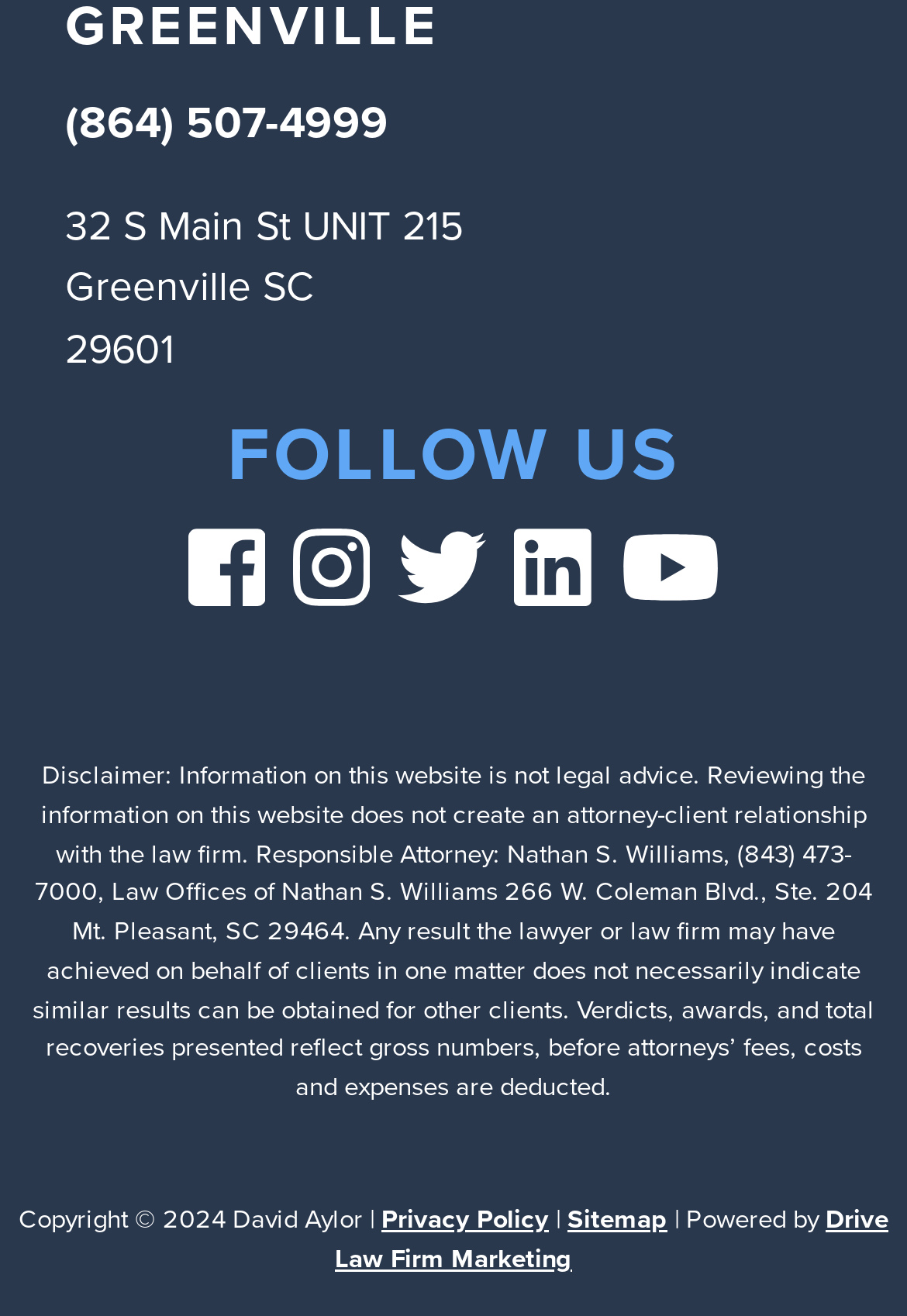Please identify the bounding box coordinates of the region to click in order to complete the given instruction: "Call the office". The coordinates should be four float numbers between 0 and 1, i.e., [left, top, right, bottom].

[0.072, 0.053, 0.428, 0.132]